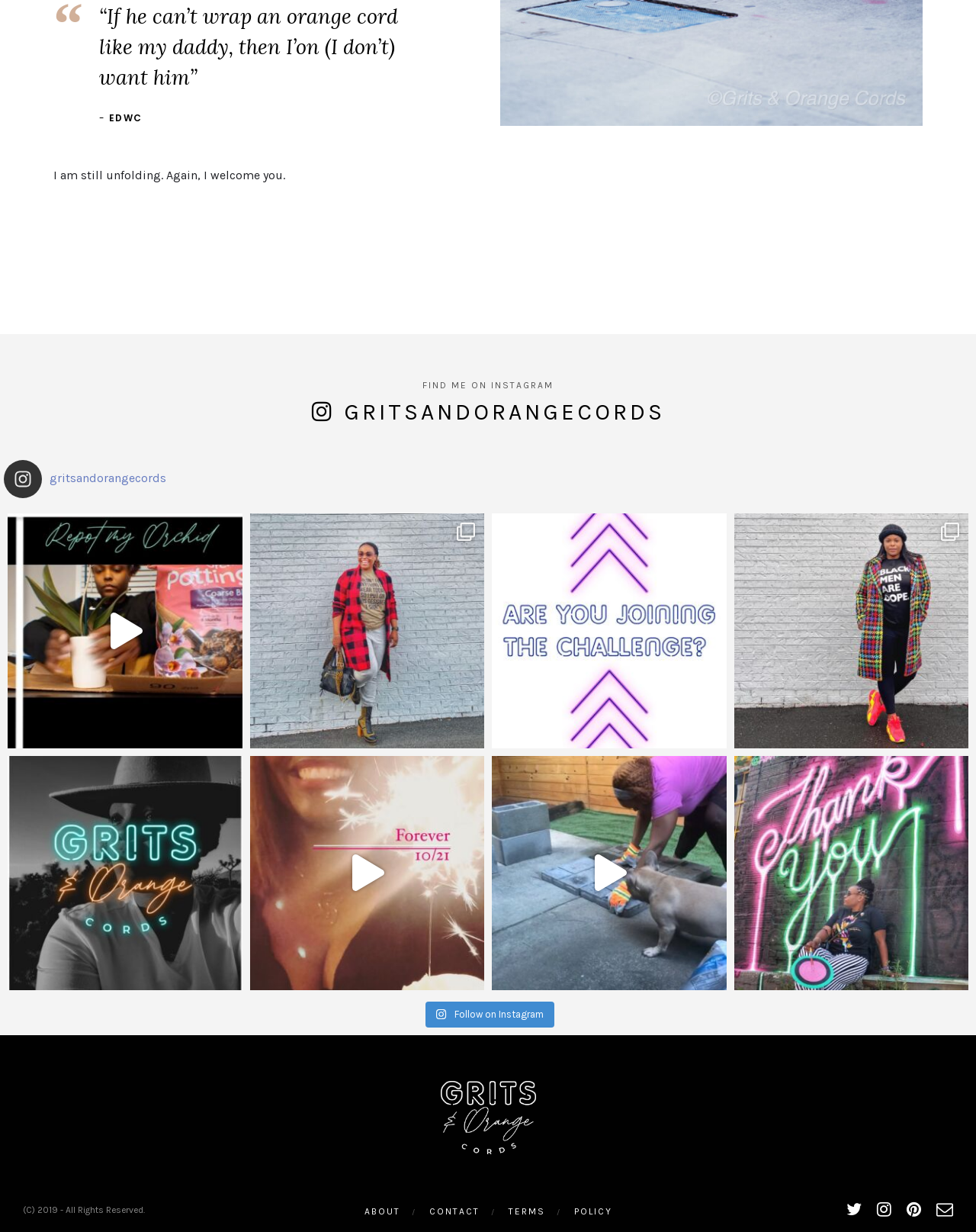Please determine the bounding box coordinates of the clickable area required to carry out the following instruction: "Check the ABOUT page". The coordinates must be four float numbers between 0 and 1, represented as [left, top, right, bottom].

[0.373, 0.979, 0.41, 0.987]